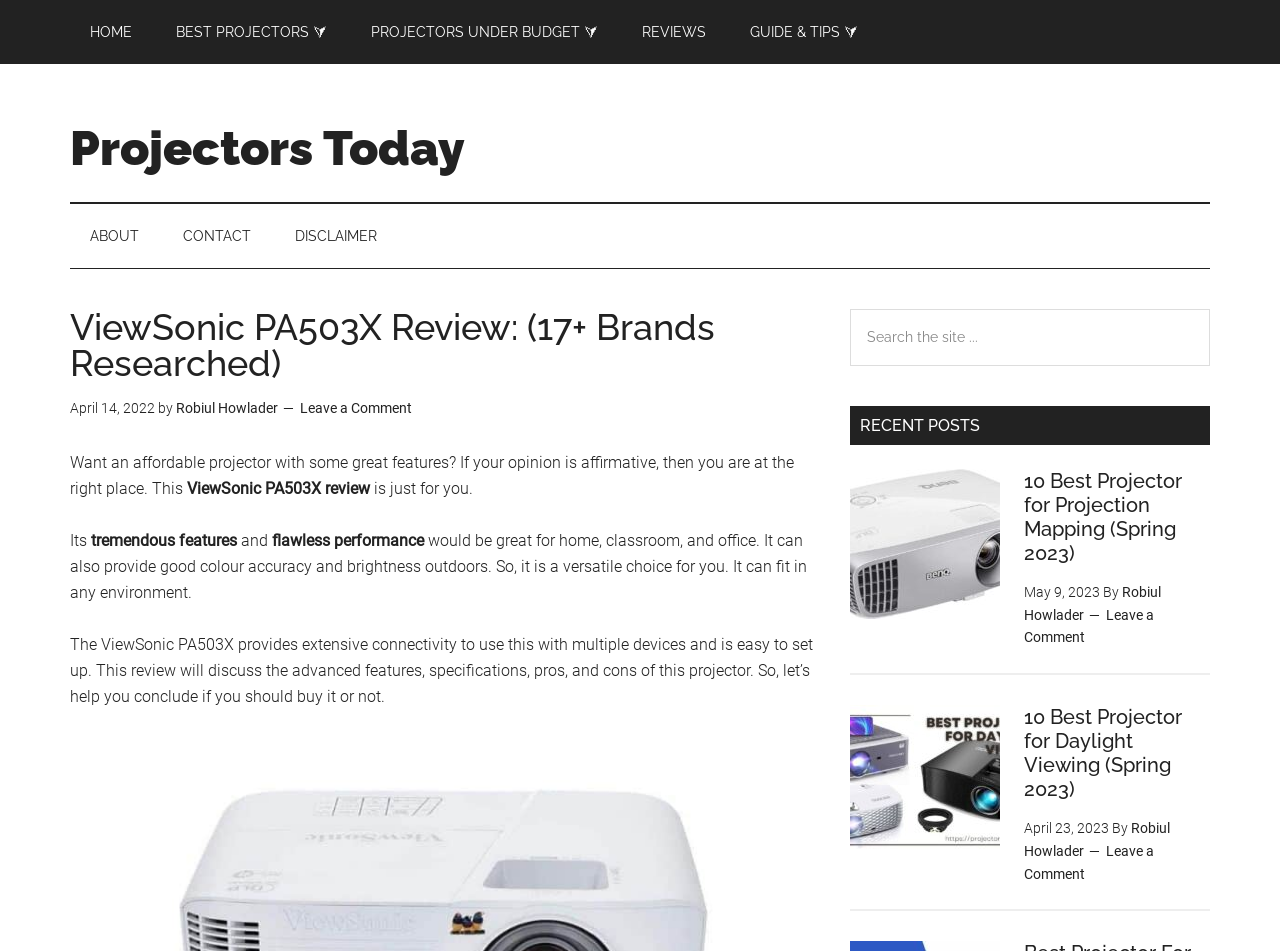Locate the bounding box coordinates of the item that should be clicked to fulfill the instruction: "View the 'Practice Areas' page".

None